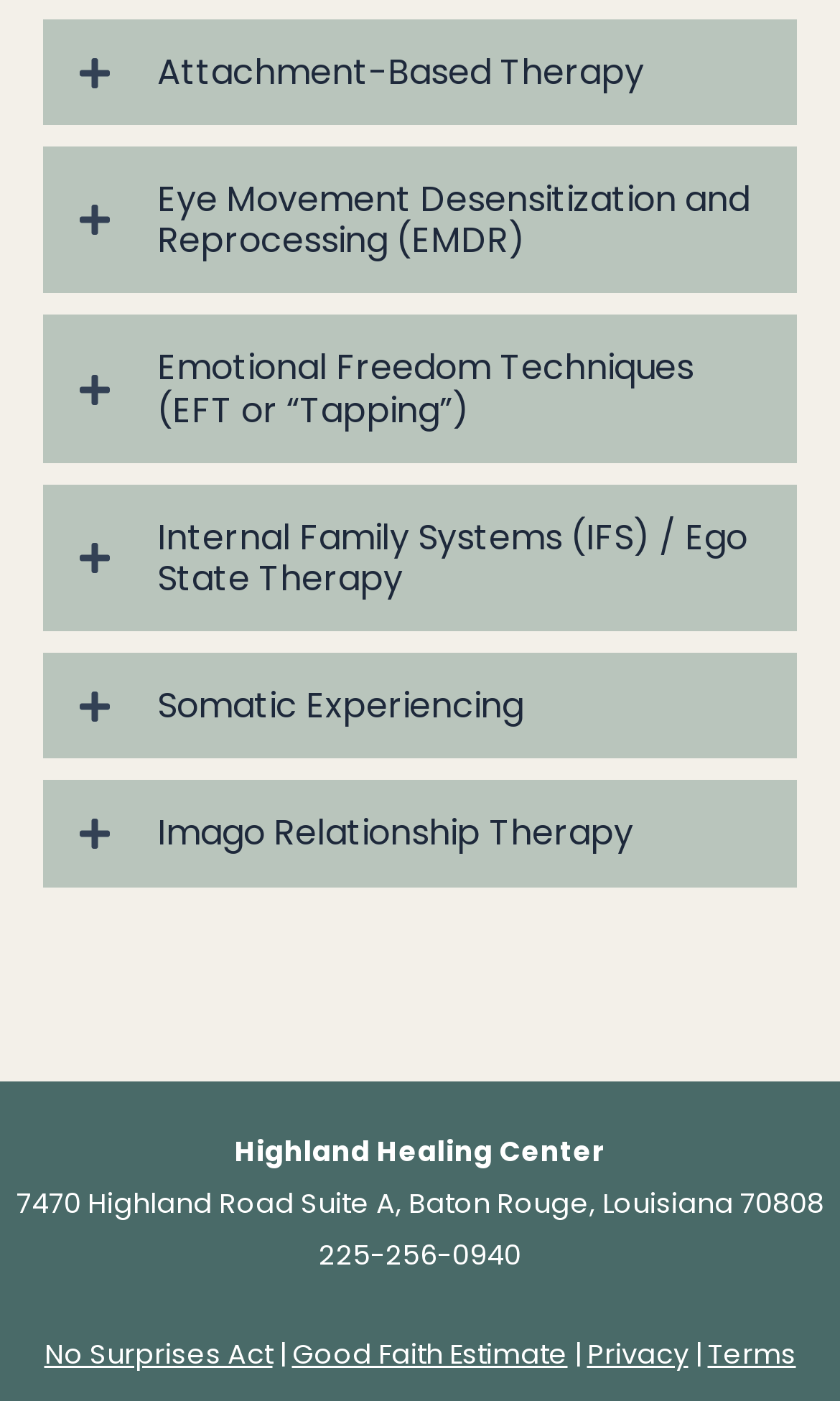Please specify the bounding box coordinates of the element that should be clicked to execute the given instruction: 'Click No Surprises Act link'. Ensure the coordinates are four float numbers between 0 and 1, expressed as [left, top, right, bottom].

[0.053, 0.954, 0.324, 0.98]